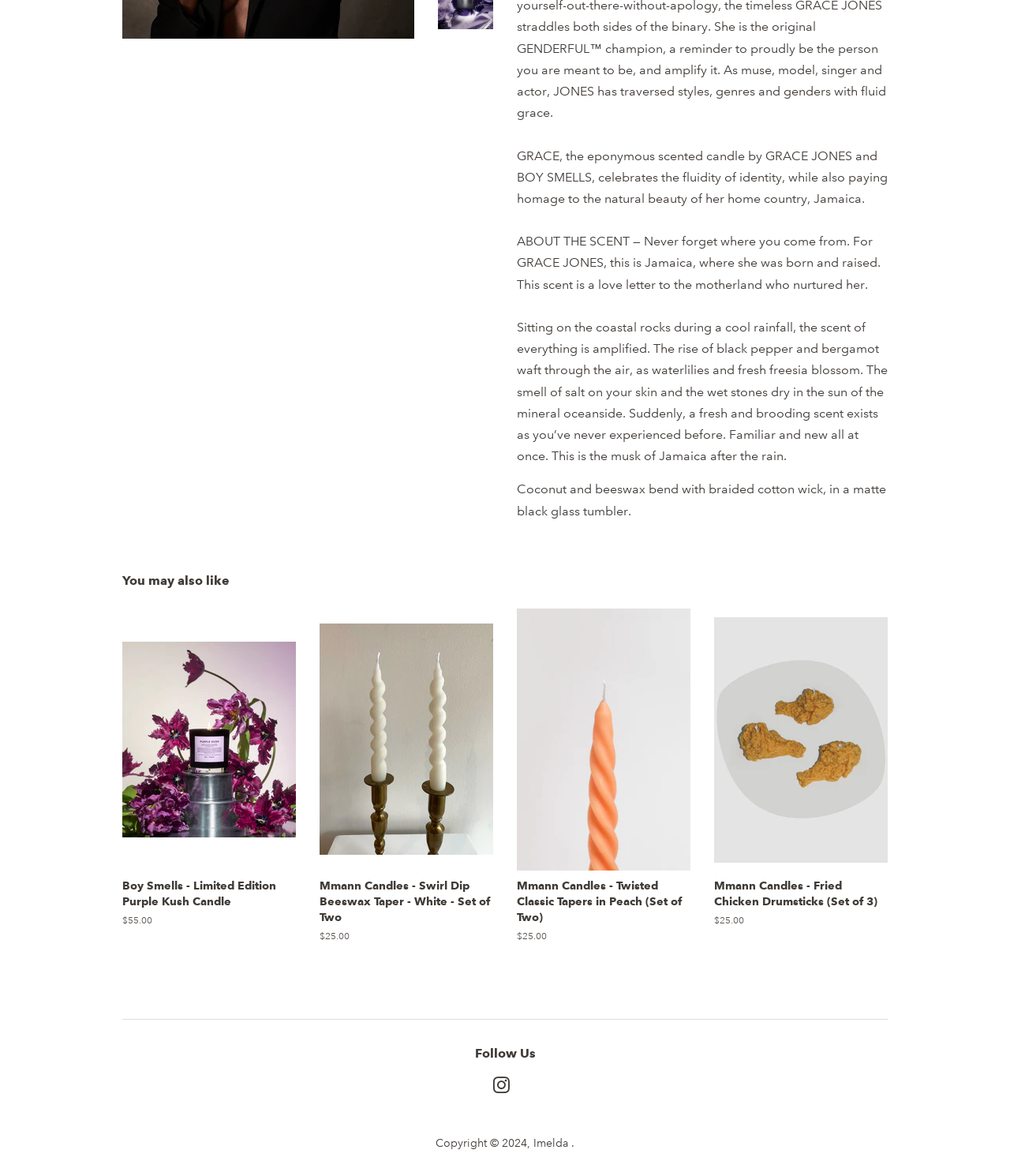Give the bounding box coordinates for the element described as: "Imelda".

[0.528, 0.966, 0.566, 0.978]